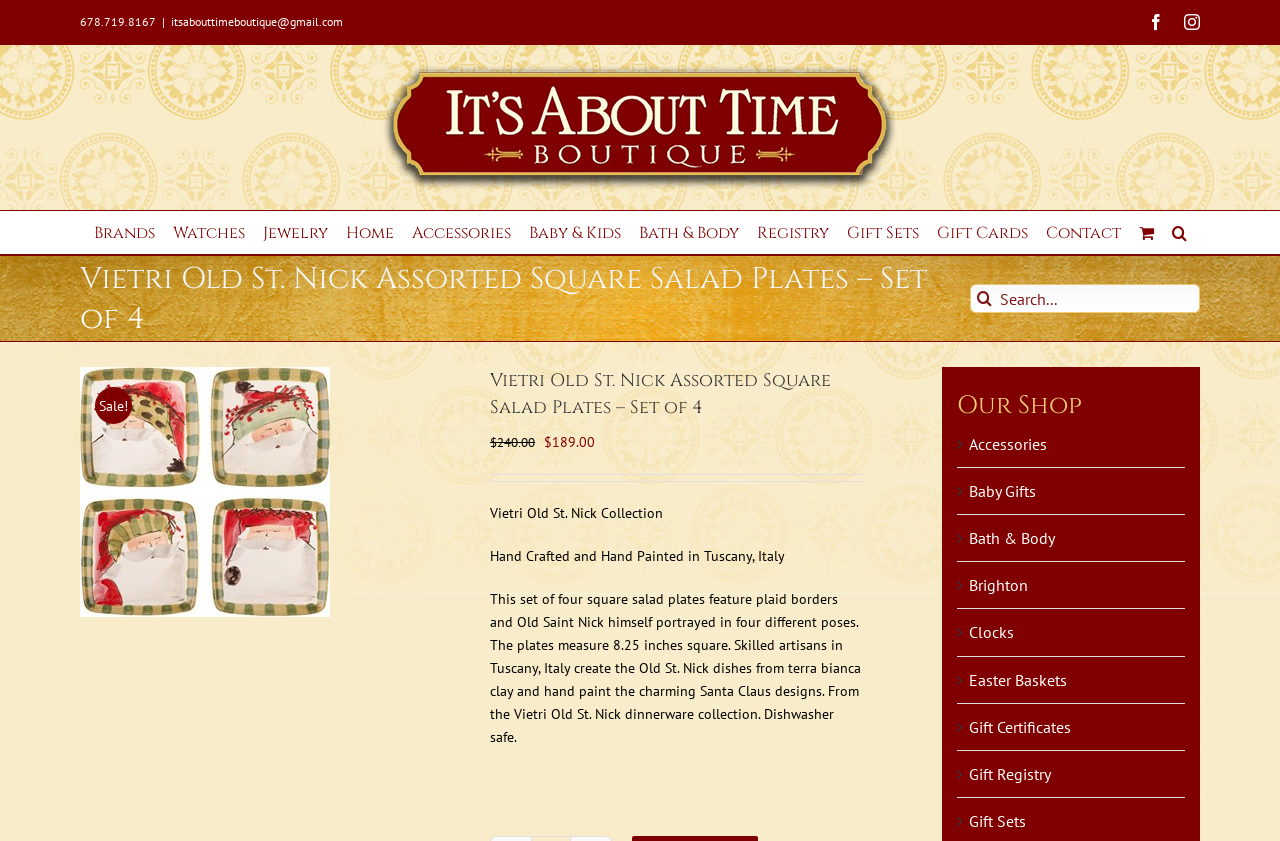Respond to the question below with a single word or phrase:
What is the brand of the salad plates?

Vietri